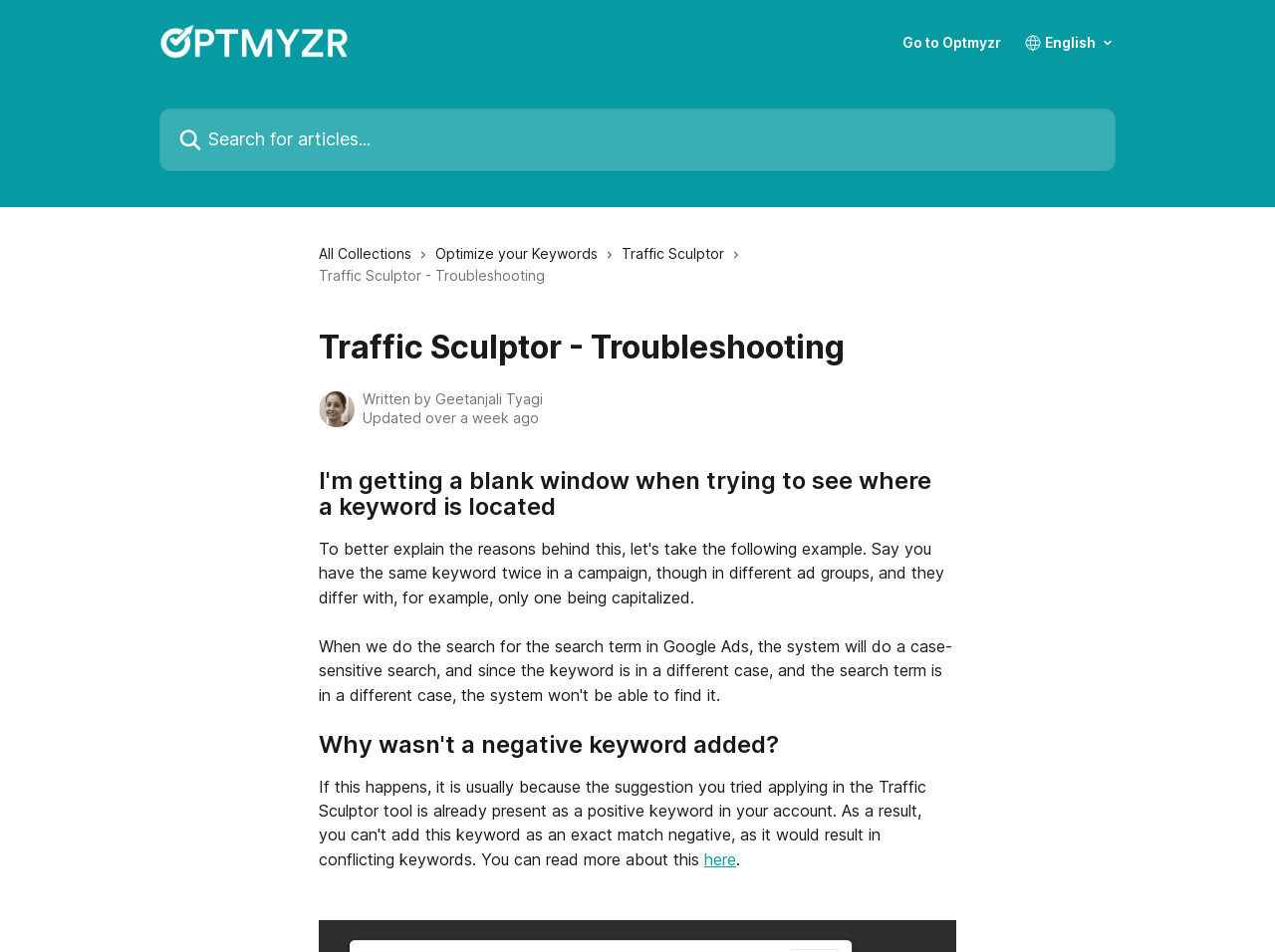Who is the author of the article?
Answer the question with as much detail as possible.

The author of the article can be found by examining the image element with the description 'Geetanjali Tyagi avatar', which is located next to the StaticText element with the text 'Written by'. This indicates that the author of the article is Geetanjali Tyagi.